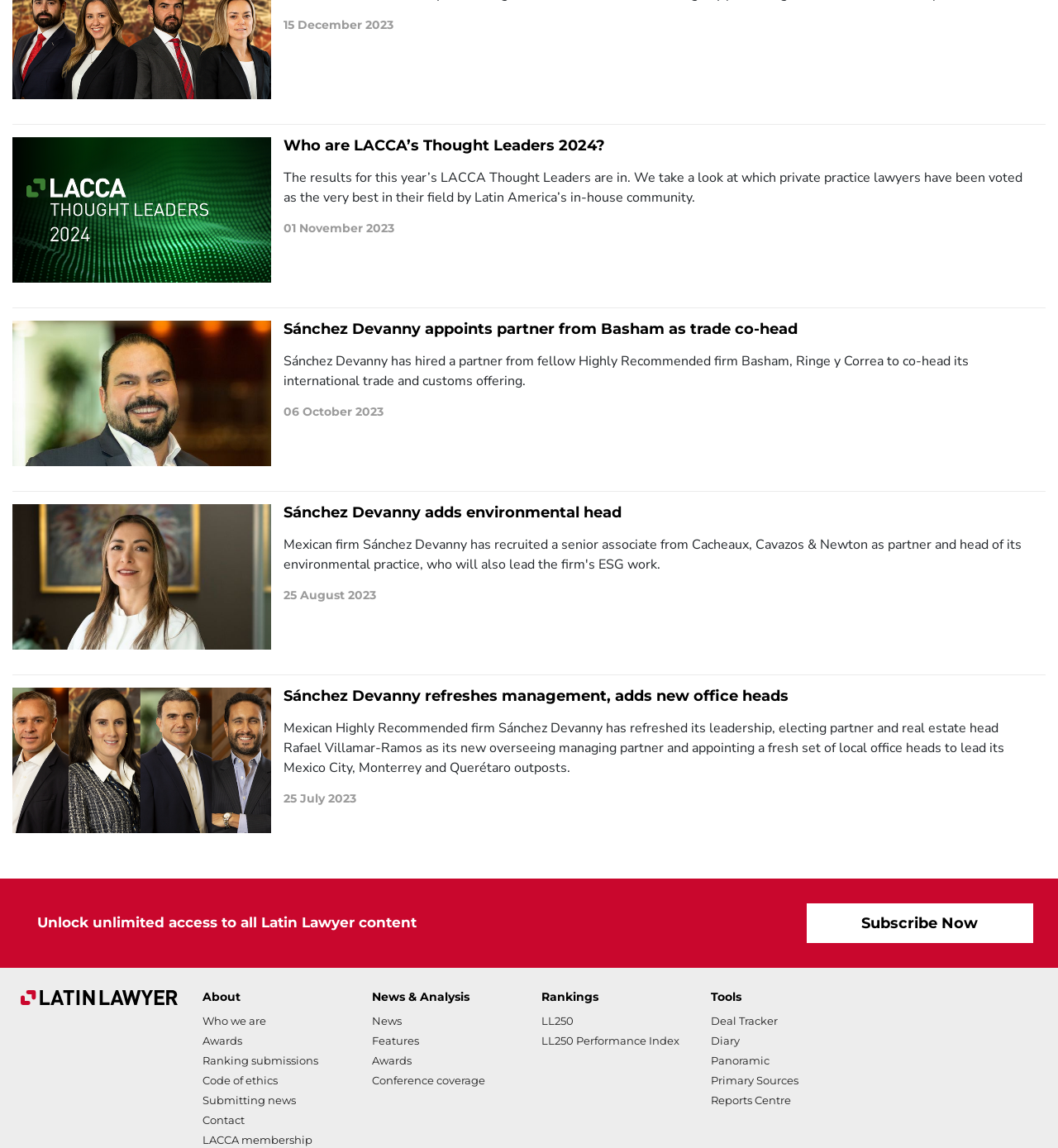Predict the bounding box of the UI element based on the description: "Sánchez Devanny adds environmental head". The coordinates should be four float numbers between 0 and 1, formatted as [left, top, right, bottom].

[0.268, 0.439, 0.977, 0.455]